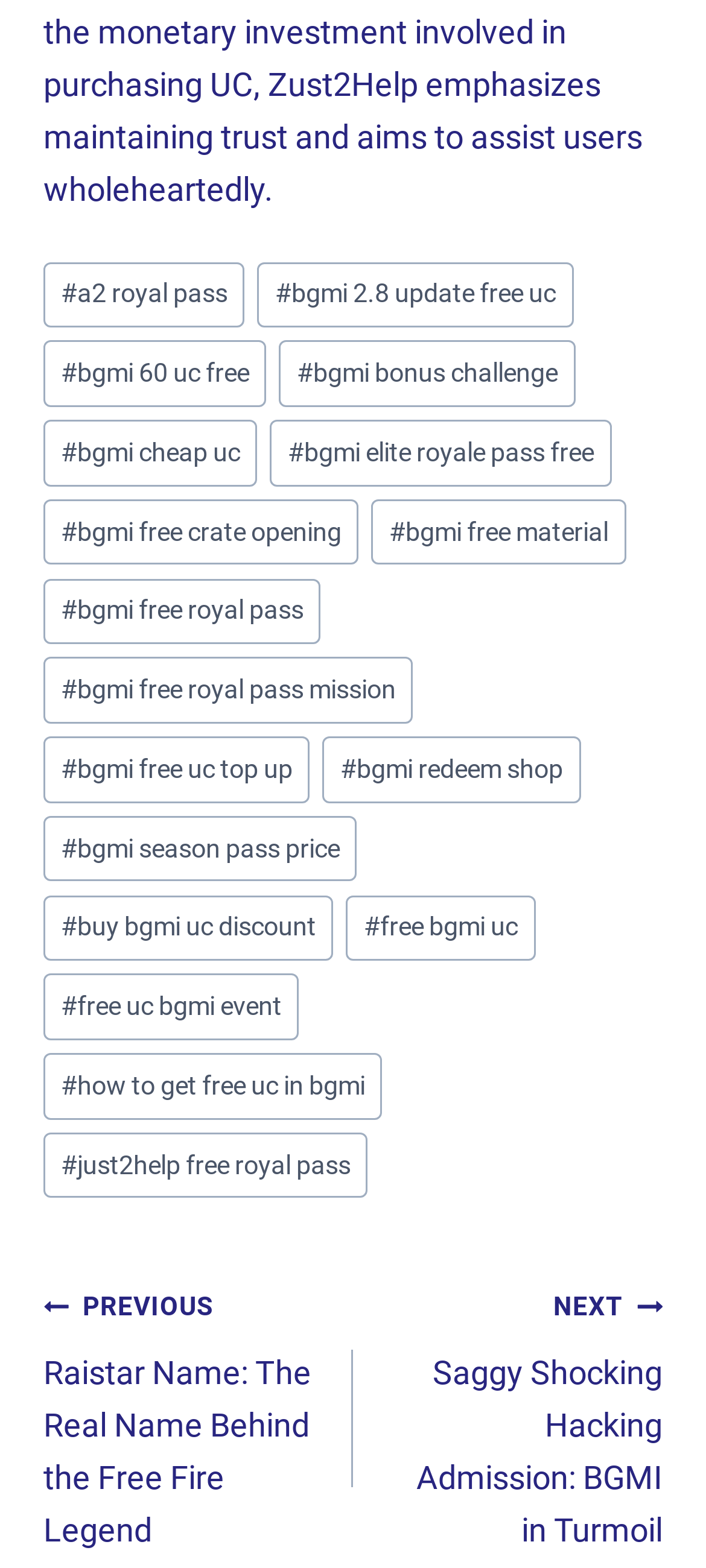Using the webpage screenshot and the element description #a2 royal pass, determine the bounding box coordinates. Specify the coordinates in the format (top-left x, top-left y, bottom-right x, bottom-right y) with values ranging from 0 to 1.

[0.062, 0.121, 0.347, 0.163]